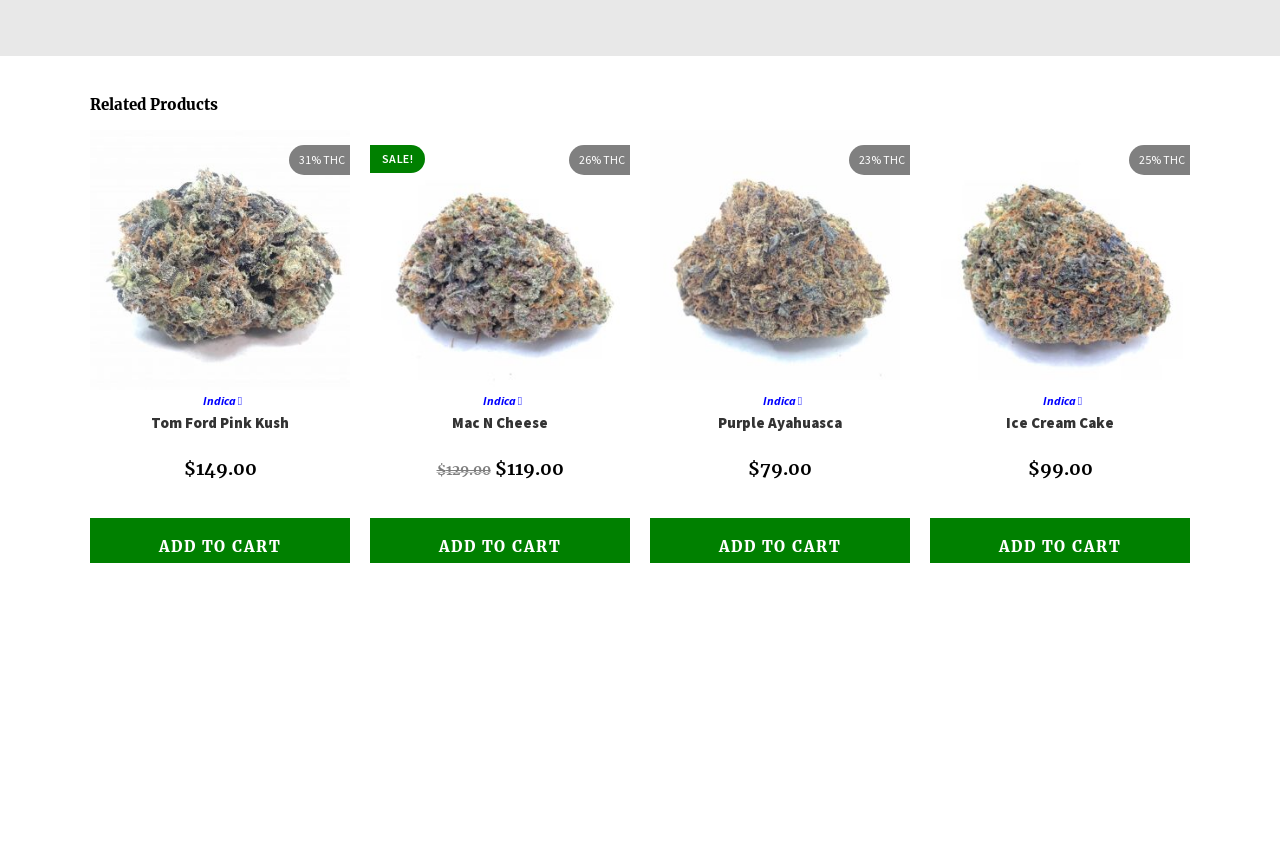Point out the bounding box coordinates of the section to click in order to follow this instruction: "View details of 'Purple Ayahuasca'".

[0.508, 0.292, 0.711, 0.313]